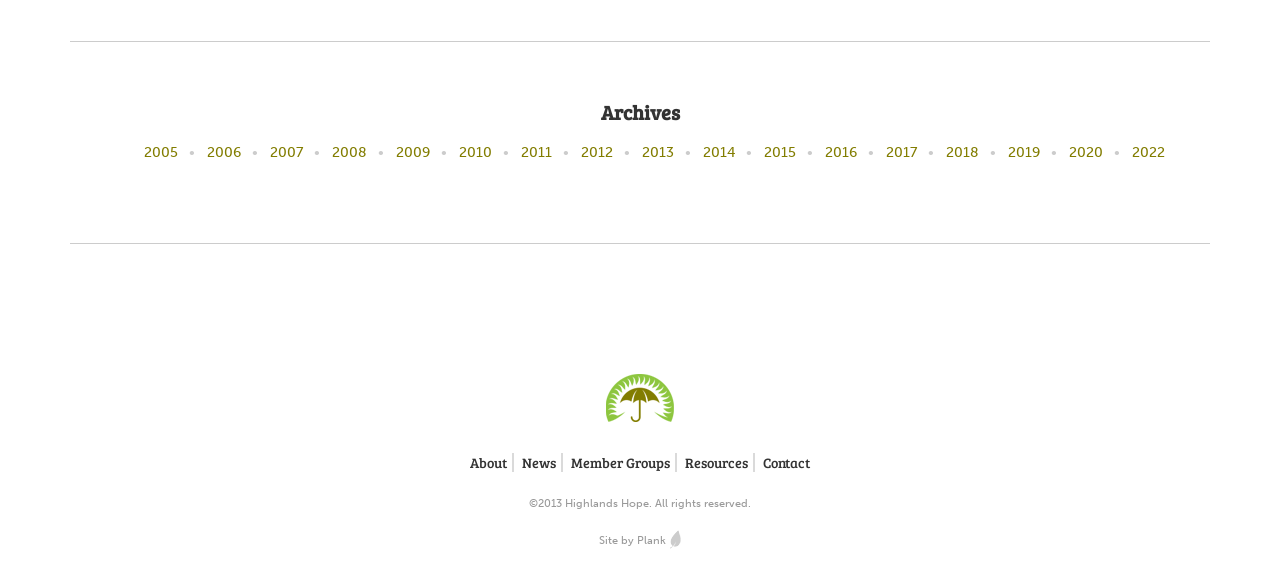Please give the bounding box coordinates of the area that should be clicked to fulfill the following instruction: "click on the '2005' link". The coordinates should be in the format of four float numbers from 0 to 1, i.e., [left, top, right, bottom].

[0.112, 0.255, 0.139, 0.285]